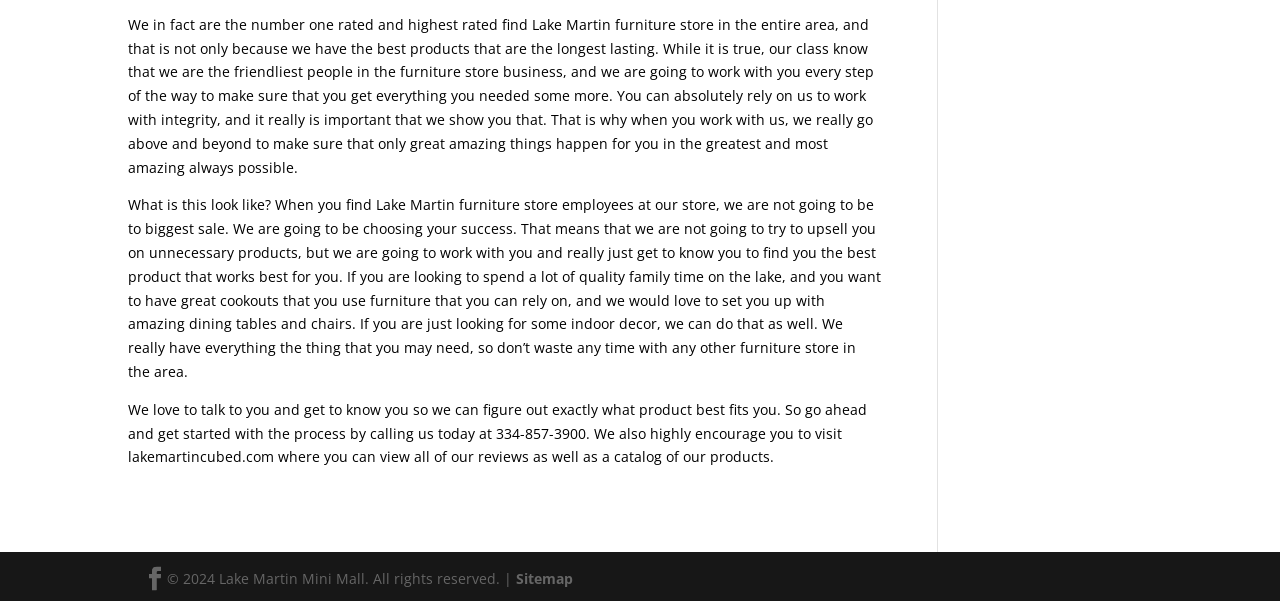Using the information from the screenshot, answer the following question thoroughly:
What is the copyright year of the website?

The copyright year of the website is mentioned in the static text element at the bottom of the page, which states '© 2024 Lake Martin Mini Mall. All rights reserved.'